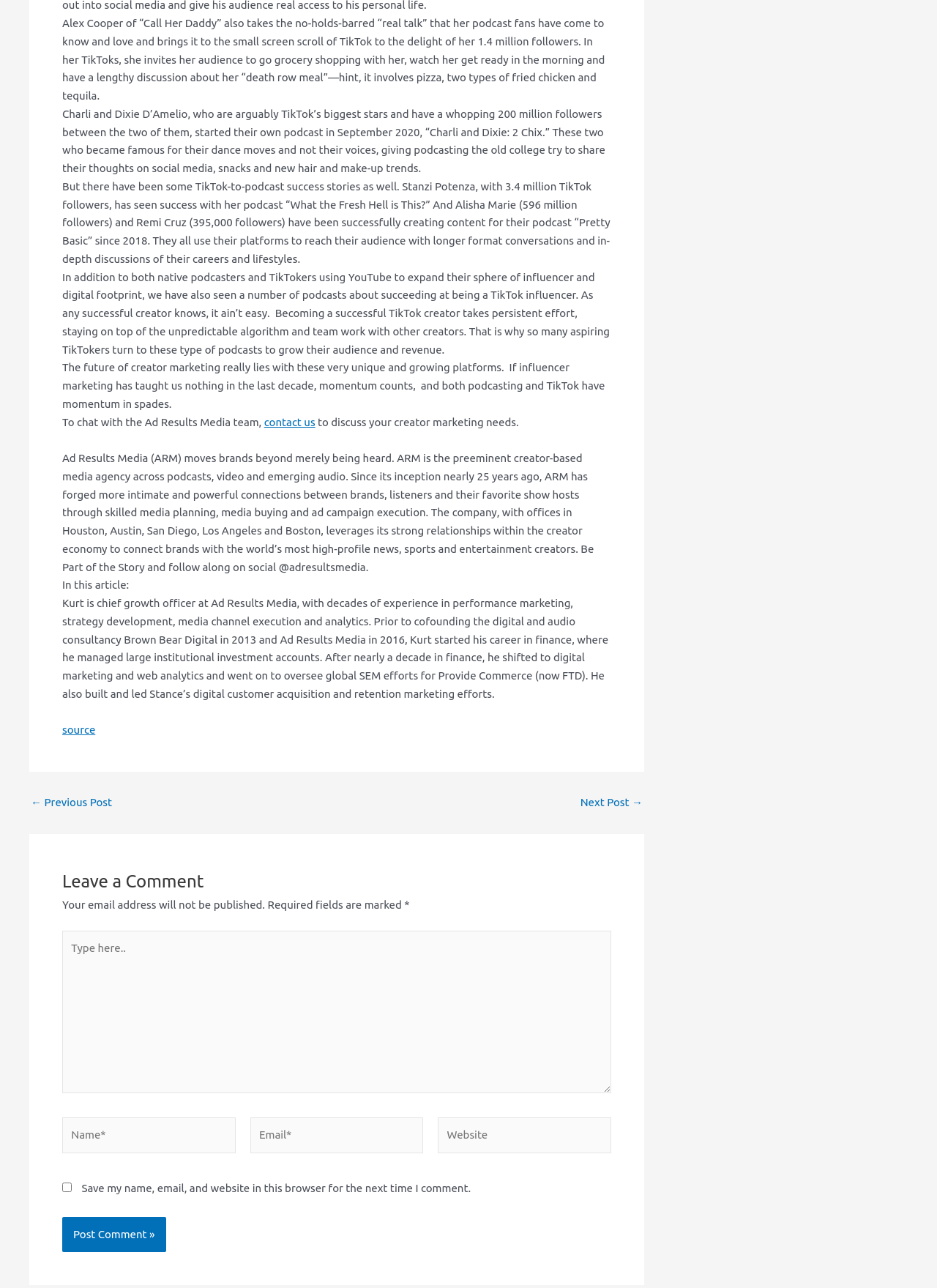Identify the bounding box coordinates of the element to click to follow this instruction: 'Click on the 'About' link'. Ensure the coordinates are four float values between 0 and 1, provided as [left, top, right, bottom].

None